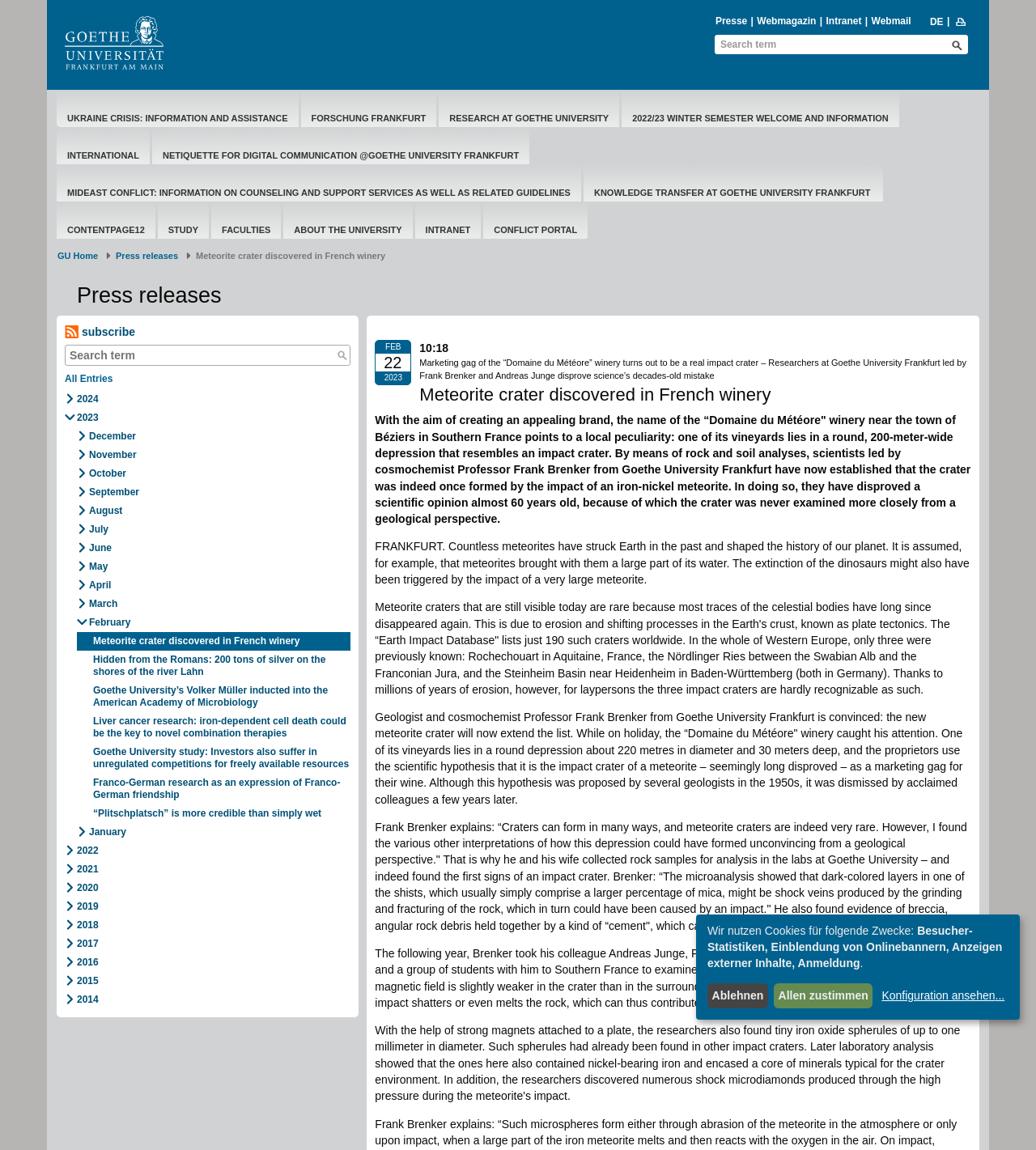Kindly determine the bounding box coordinates of the area that needs to be clicked to fulfill this instruction: "Subscribe to the newsletter".

[0.062, 0.281, 0.339, 0.297]